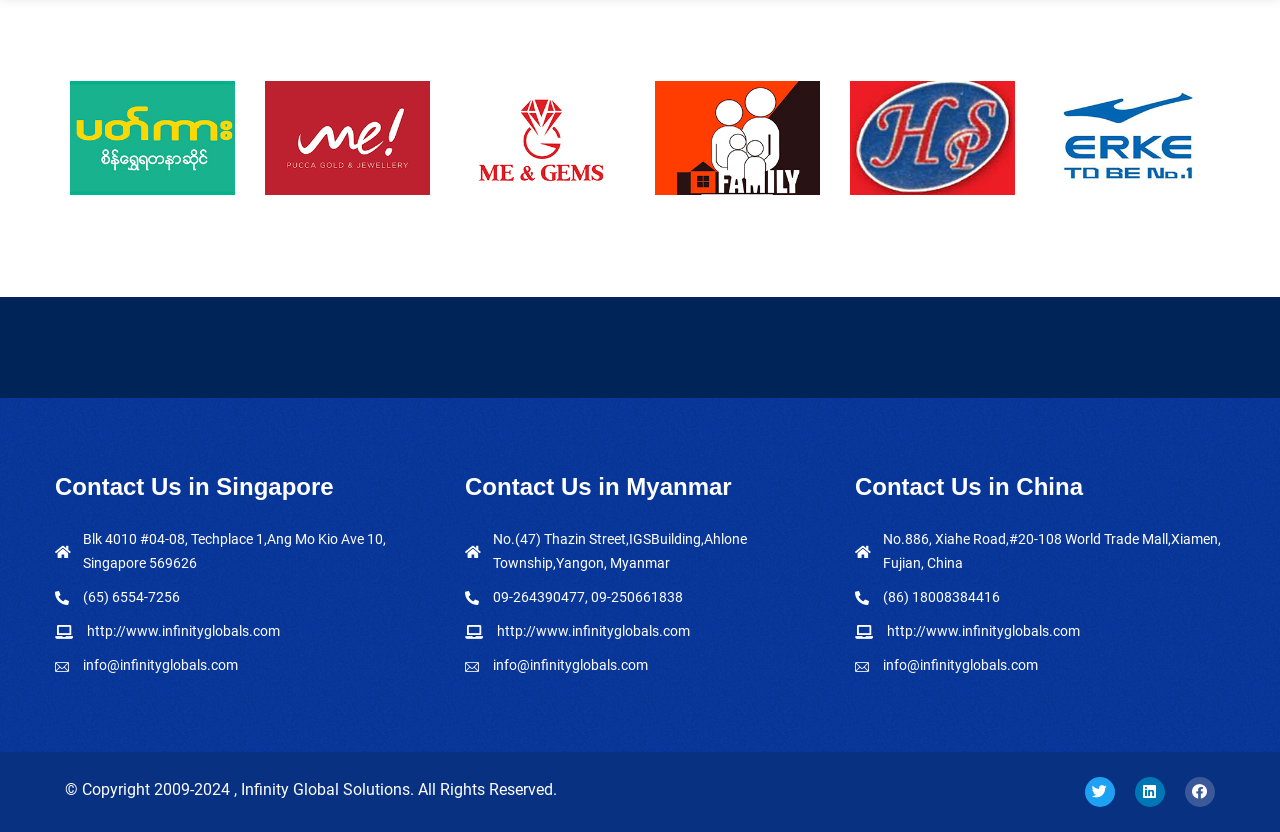Please respond in a single word or phrase: 
What is the website URL?

http://www.infinityglobals.com